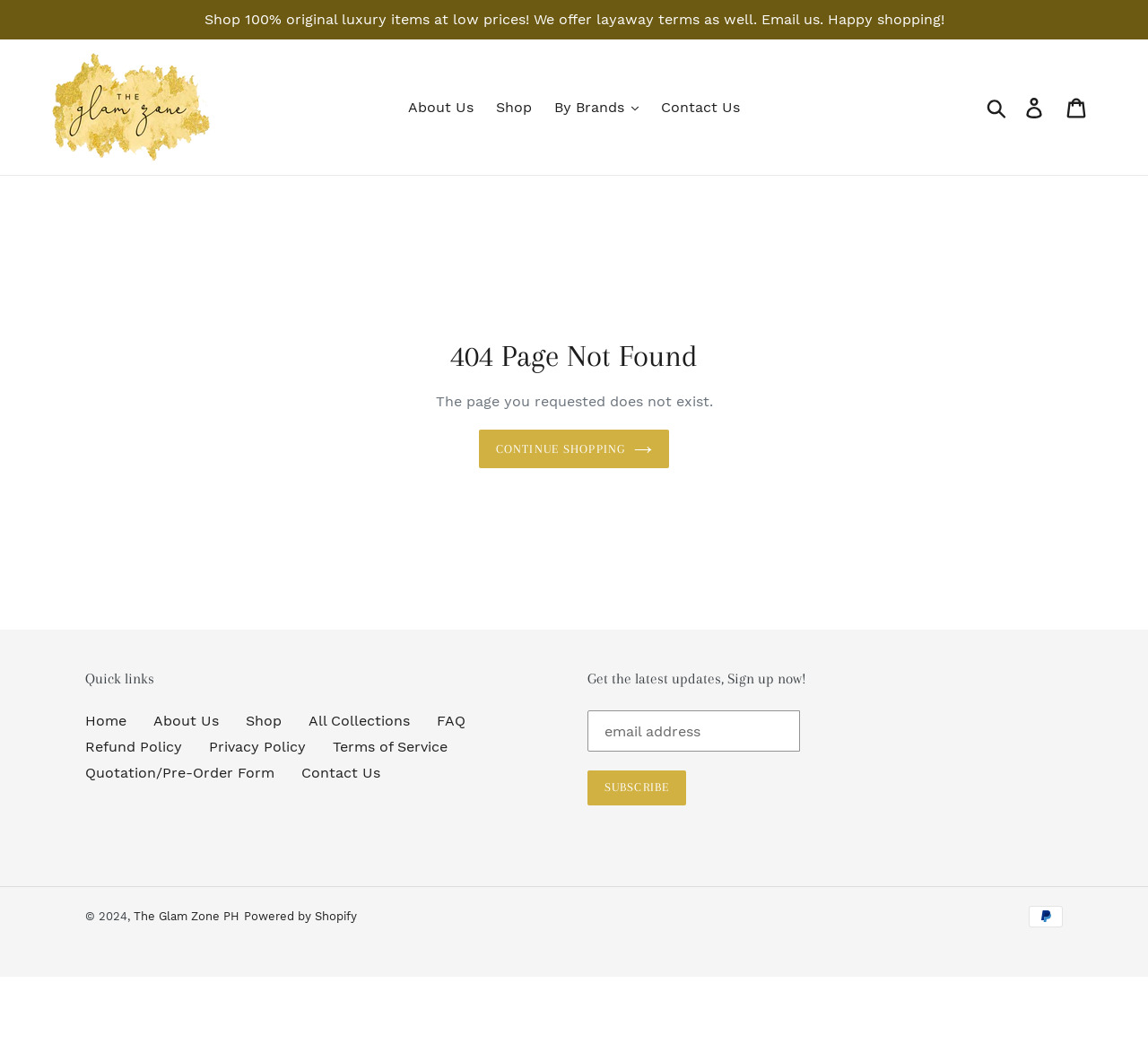What payment method is accepted by the website?
Use the screenshot to answer the question with a single word or phrase.

PayPal